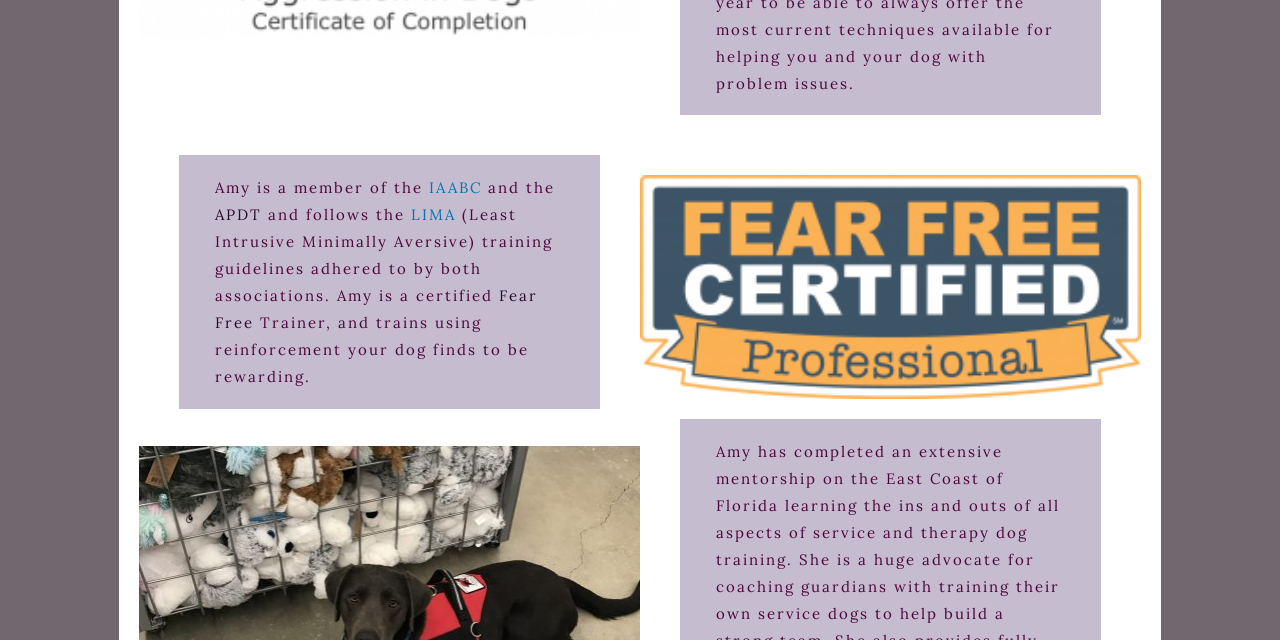What is Amy a member of? Observe the screenshot and provide a one-word or short phrase answer.

IAABC